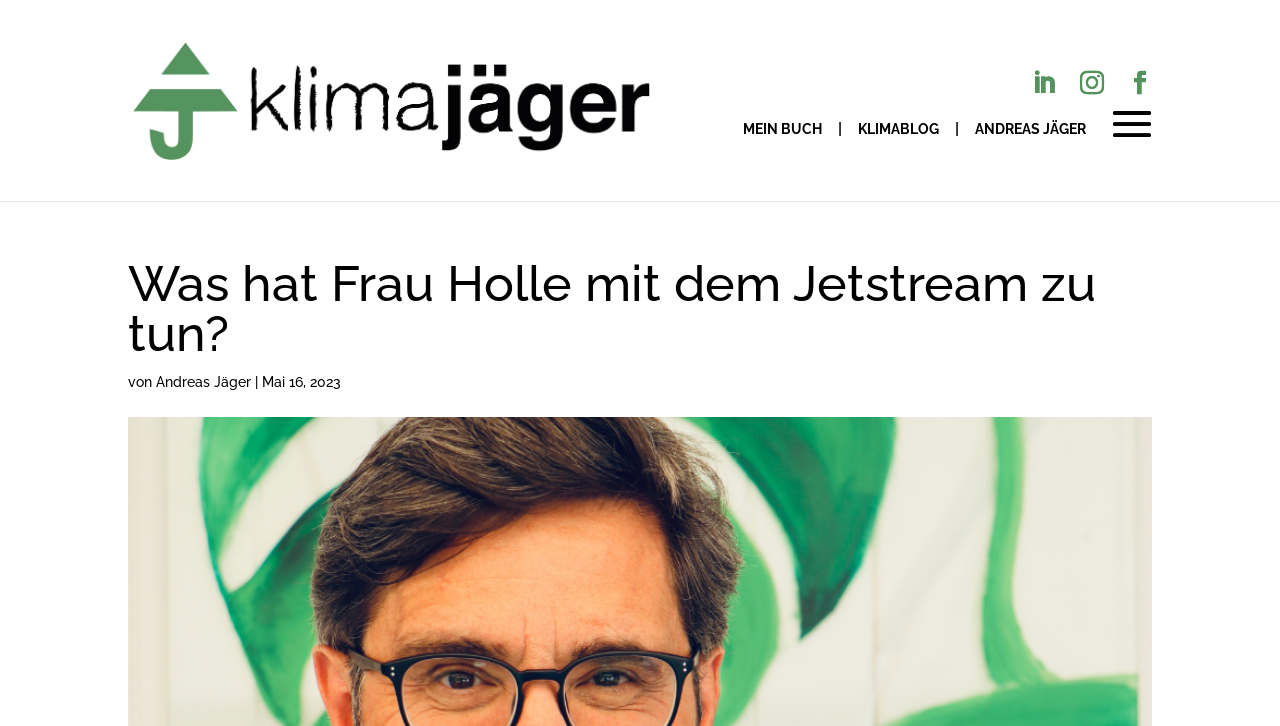Using the information shown in the image, answer the question with as much detail as possible: What is the title of the article?

The title of the article can be determined by looking at the heading element 'Was hat Frau Holle mit dem Jetstream zu tun?' which is the main heading of the webpage.